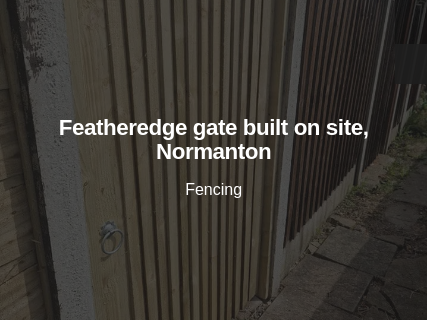Answer the question in one word or a short phrase:
Where is the company that built the gate based?

Leeds, West Yorkshire